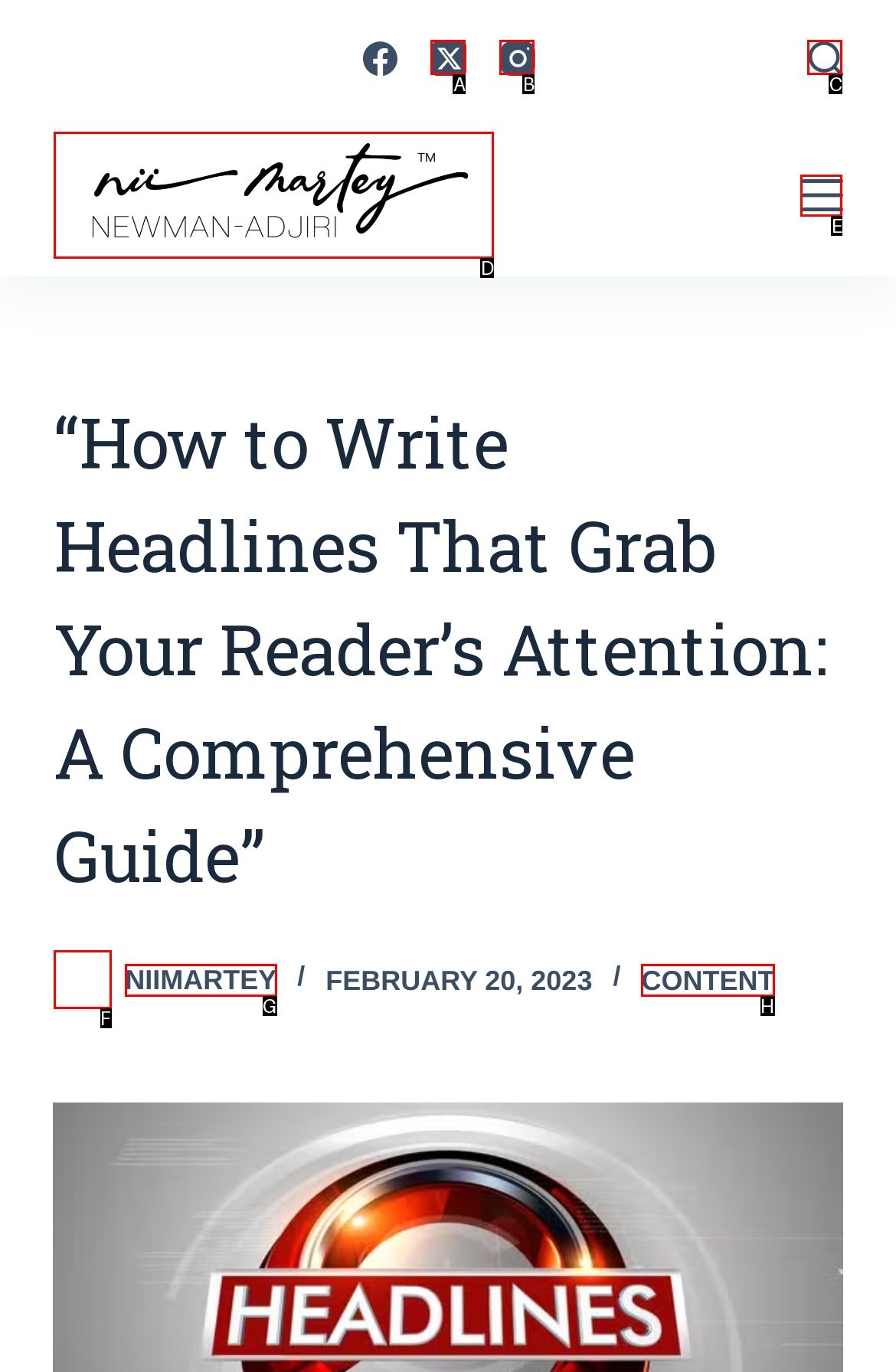Decide which letter you need to select to fulfill the task: View Women's grooming products
Answer with the letter that matches the correct option directly.

None